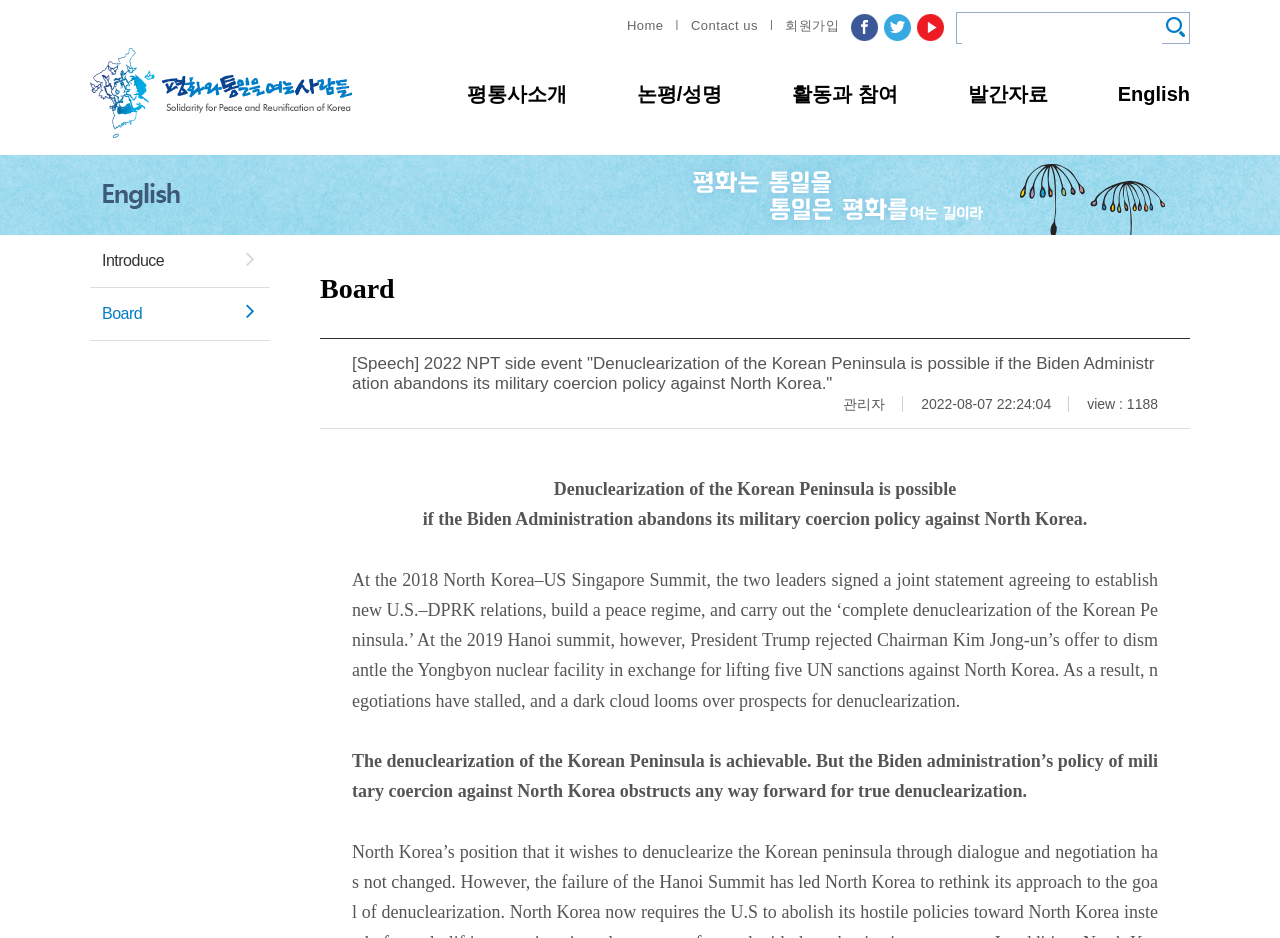Please find the bounding box coordinates in the format (top-left x, top-left y, bottom-right x, bottom-right y) for the given element description. Ensure the coordinates are floating point numbers between 0 and 1. Description: Contact us

[0.54, 0.019, 0.592, 0.035]